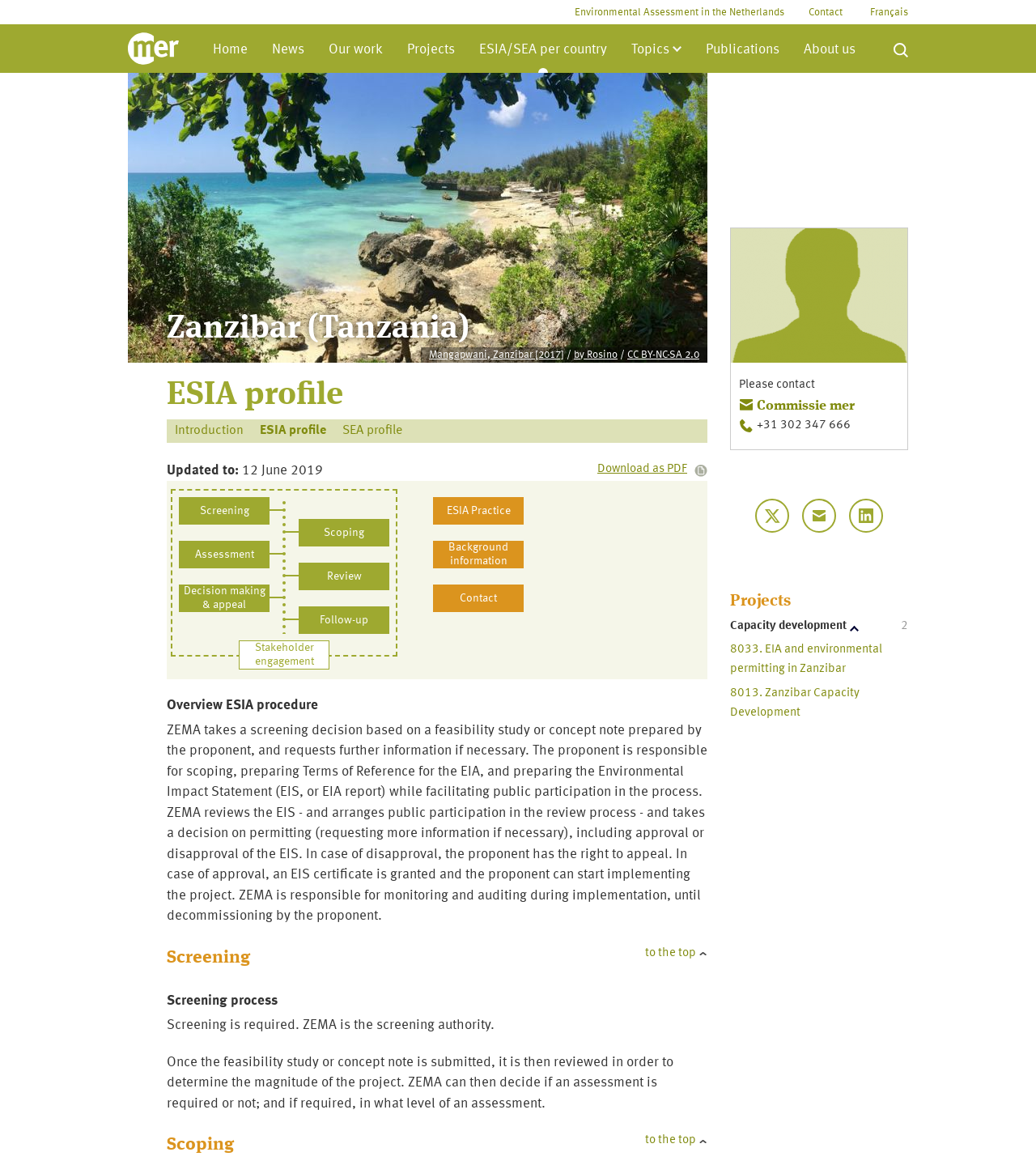Analyze the image and deliver a detailed answer to the question: What is the language of the link 'Français'?

The answer can be found in the link 'Français' which is a sub-element of the root element. The text of the link is in French, indicating that it leads to a French-language version of the webpage.